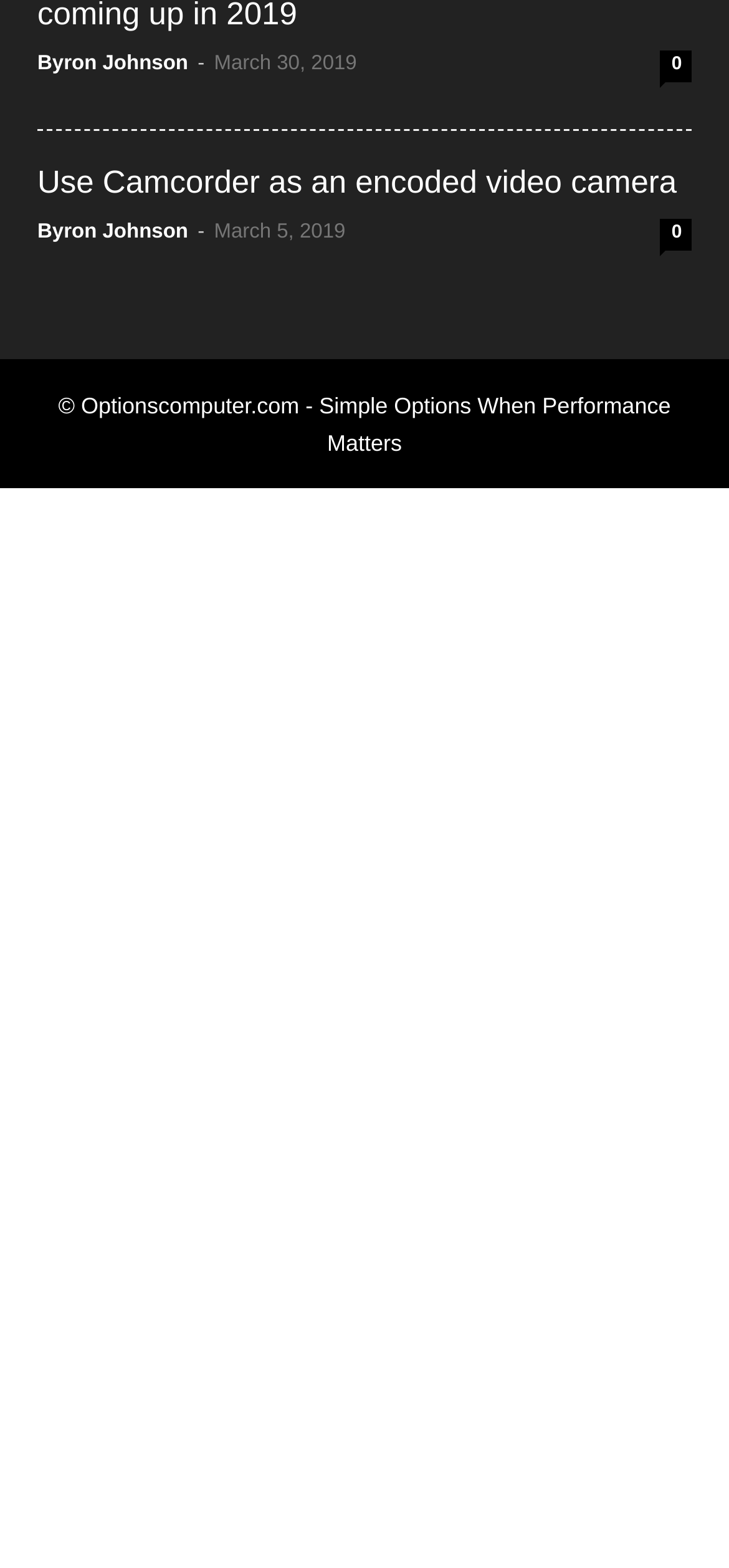What is the date of the second article?
From the image, provide a succinct answer in one word or a short phrase.

March 5, 2019